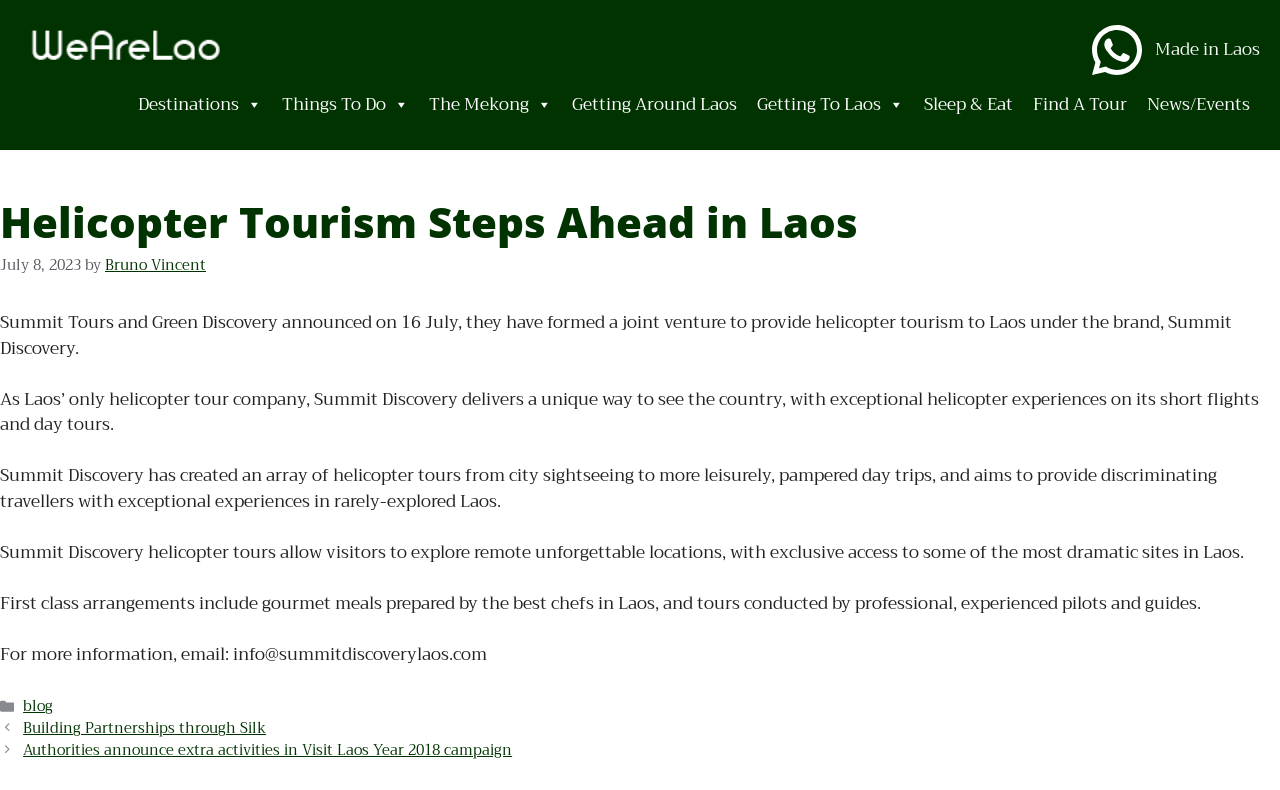Produce an elaborate caption capturing the essence of the webpage.

The webpage is about helicopter tourism in Laos, with a focus on a joint venture between Summit Tours and Green Discovery to provide helicopter tours under the brand Summit Discovery. 

At the top left of the page, there is a small image with a link. On the top right, there is an upper navigation menu with links to WhatsApp and Made in Laos. 

Below the image, there is a horizontal menu with links to various destinations and activities, including Destinations, Things To Do, The Mekong, Getting Around Laos, Getting To Laos, Sleep & Eat, Find A Tour, and News/Events.

The main content of the page is an article about the launch of Summit Discovery, which provides helicopter tours in Laos. The article has a heading "Helicopter Tourism Steps Ahead in Laos" and is dated July 8, 2023. The article describes the services offered by Summit Discovery, including city sightseeing, day tours, and exclusive access to remote locations. It also mentions the amenities provided, such as gourmet meals and professional guides.

At the bottom of the page, there is a footer section with links to categories, a blog, and recent posts, including "Building Partnerships through Silk" and "Authorities announce extra activities in Visit Laos Year 2018 campaign".